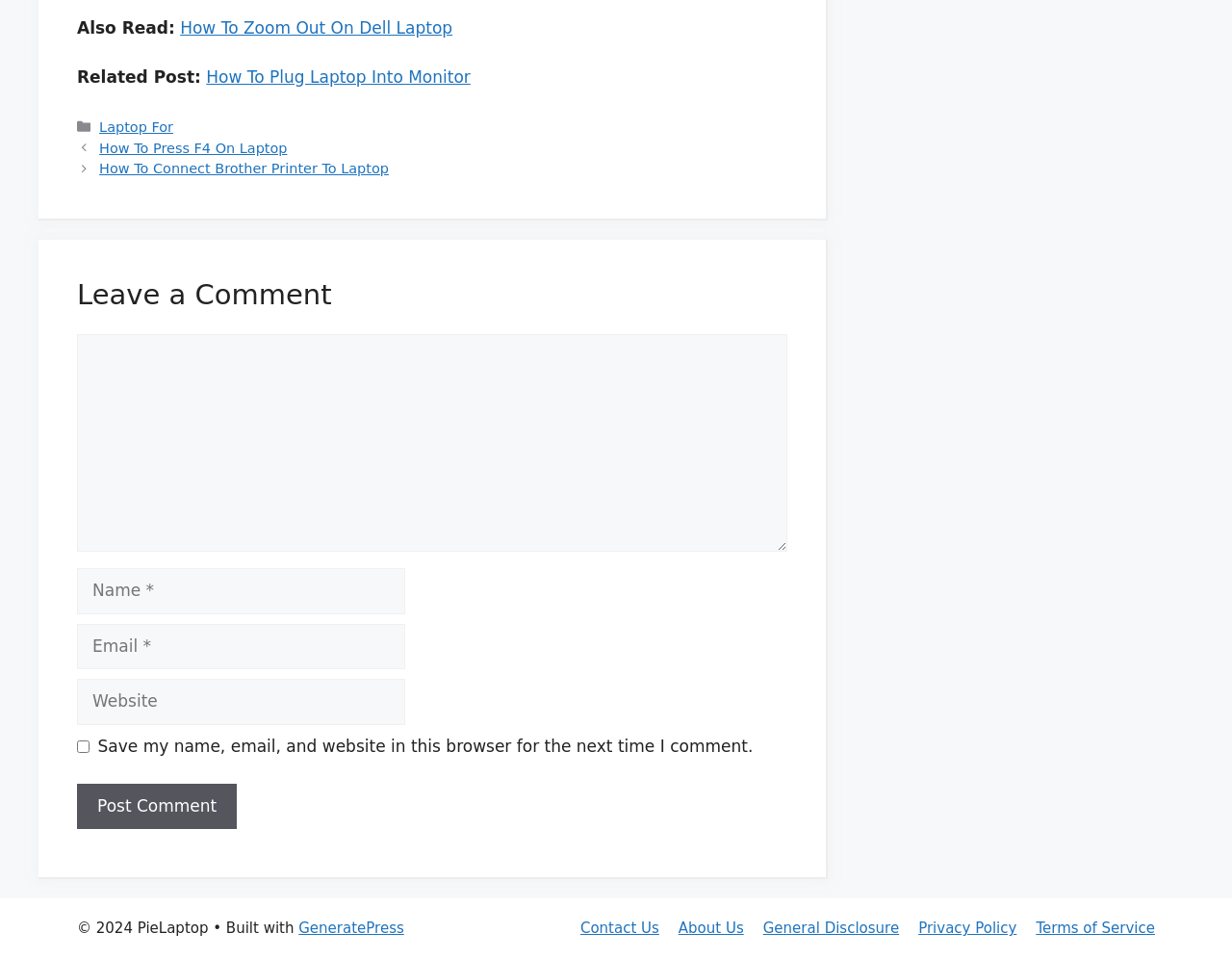Kindly provide the bounding box coordinates of the section you need to click on to fulfill the given instruction: "Enter your name".

[0.062, 0.593, 0.329, 0.64]